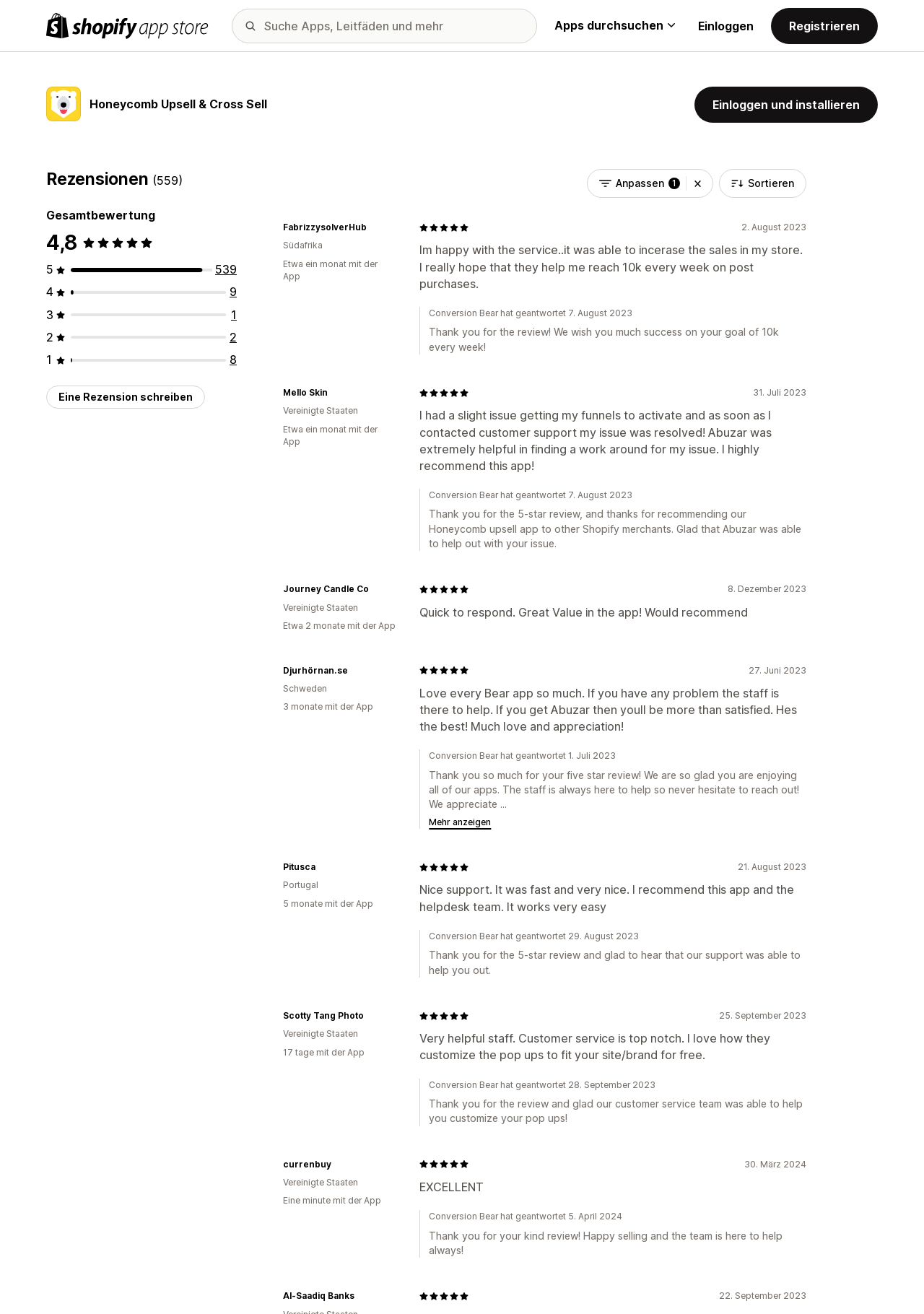What is the purpose of the button 'Eine Rezension schreiben'?
Based on the image, please offer an in-depth response to the question.

I found the purpose of the button by looking at the text 'Eine Rezension schreiben', which translates to 'Write a review', indicating that the button is used to write a review.